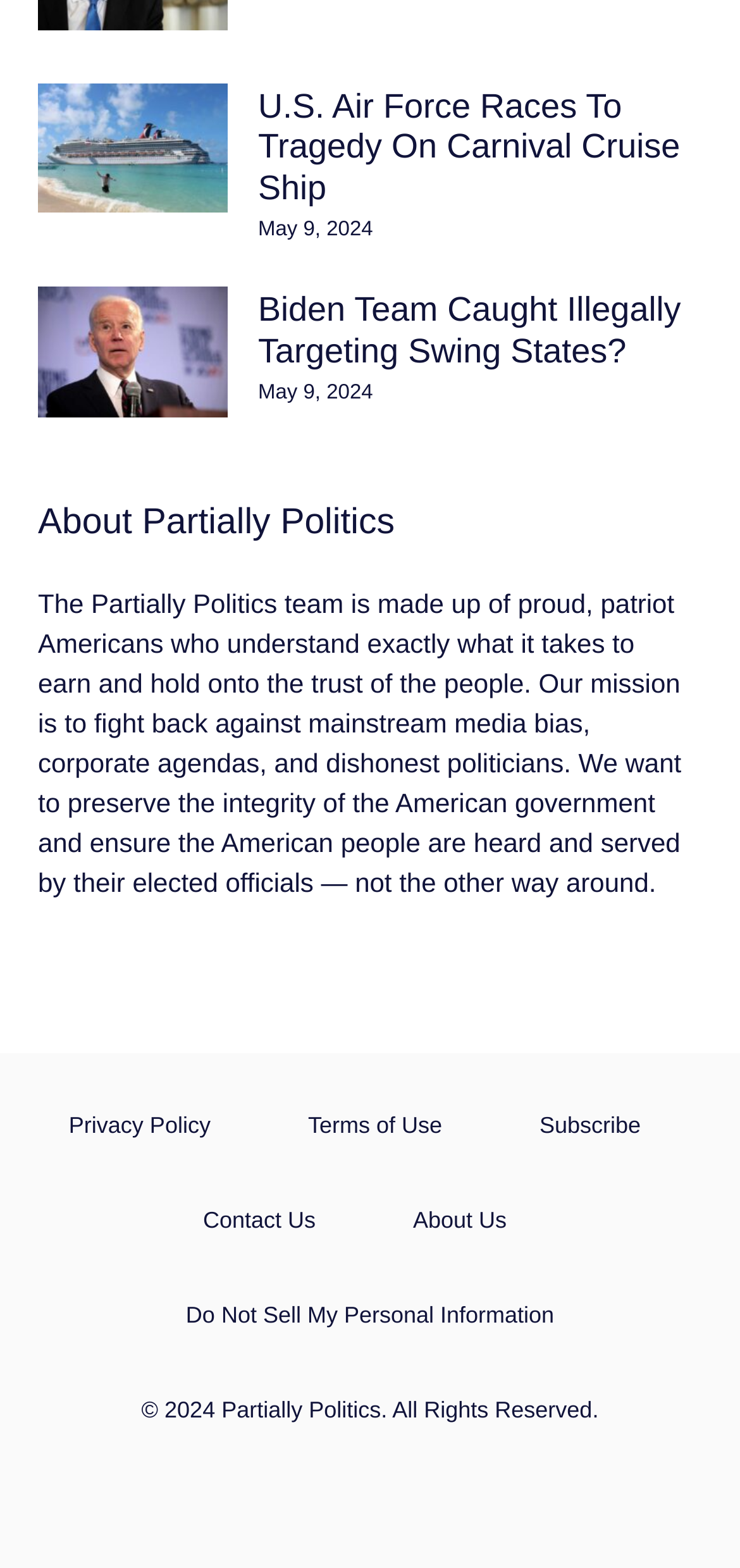Using the details in the image, give a detailed response to the question below:
What is the purpose of the website?

I read the static text that describes the mission of the website, which states that the team wants to 'fight back against mainstream media bias, corporate agendas, and dishonest politicians'.